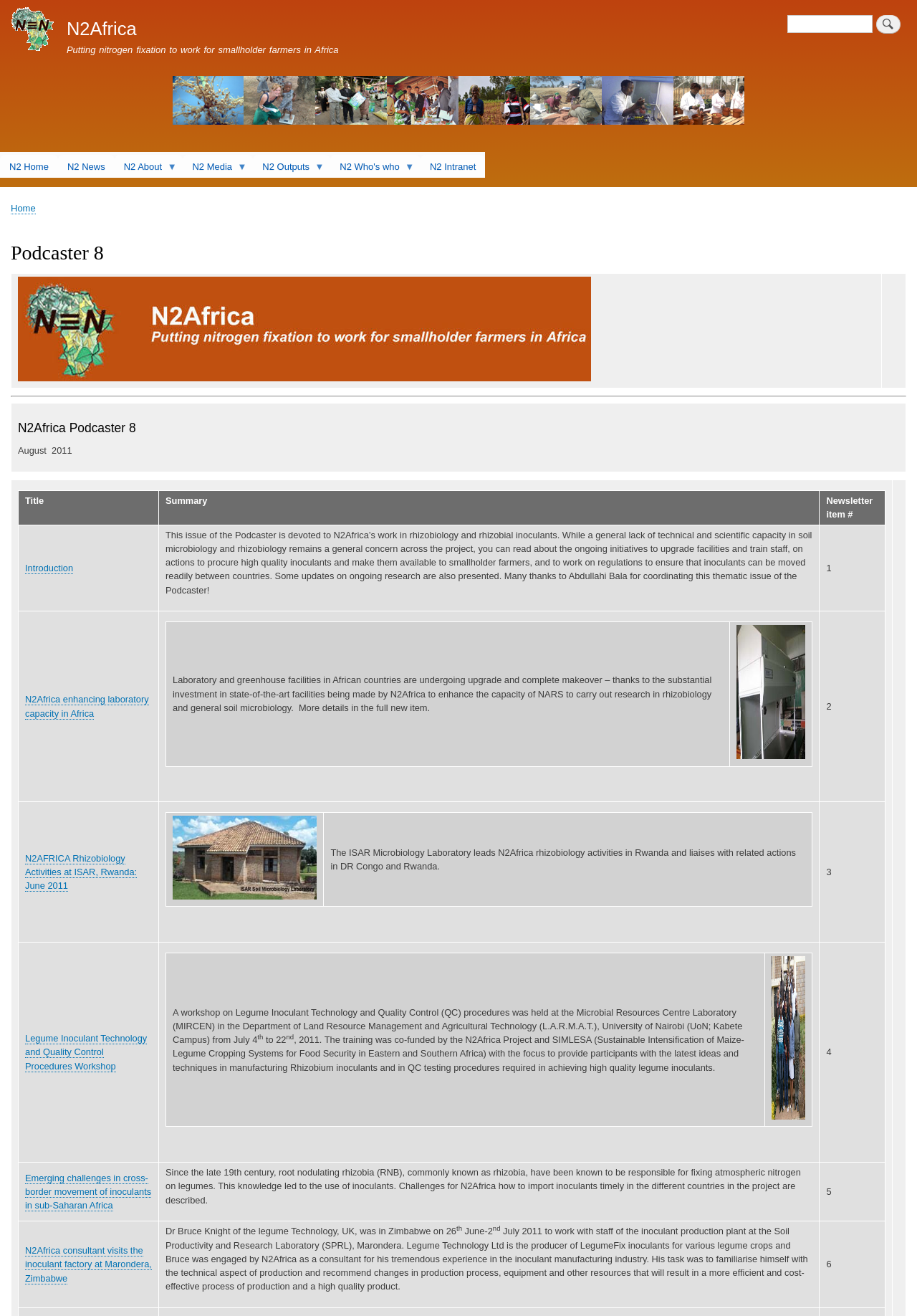Locate the bounding box of the UI element based on this description: "Home". Provide four float numbers between 0 and 1 as [left, top, right, bottom].

[0.012, 0.154, 0.039, 0.163]